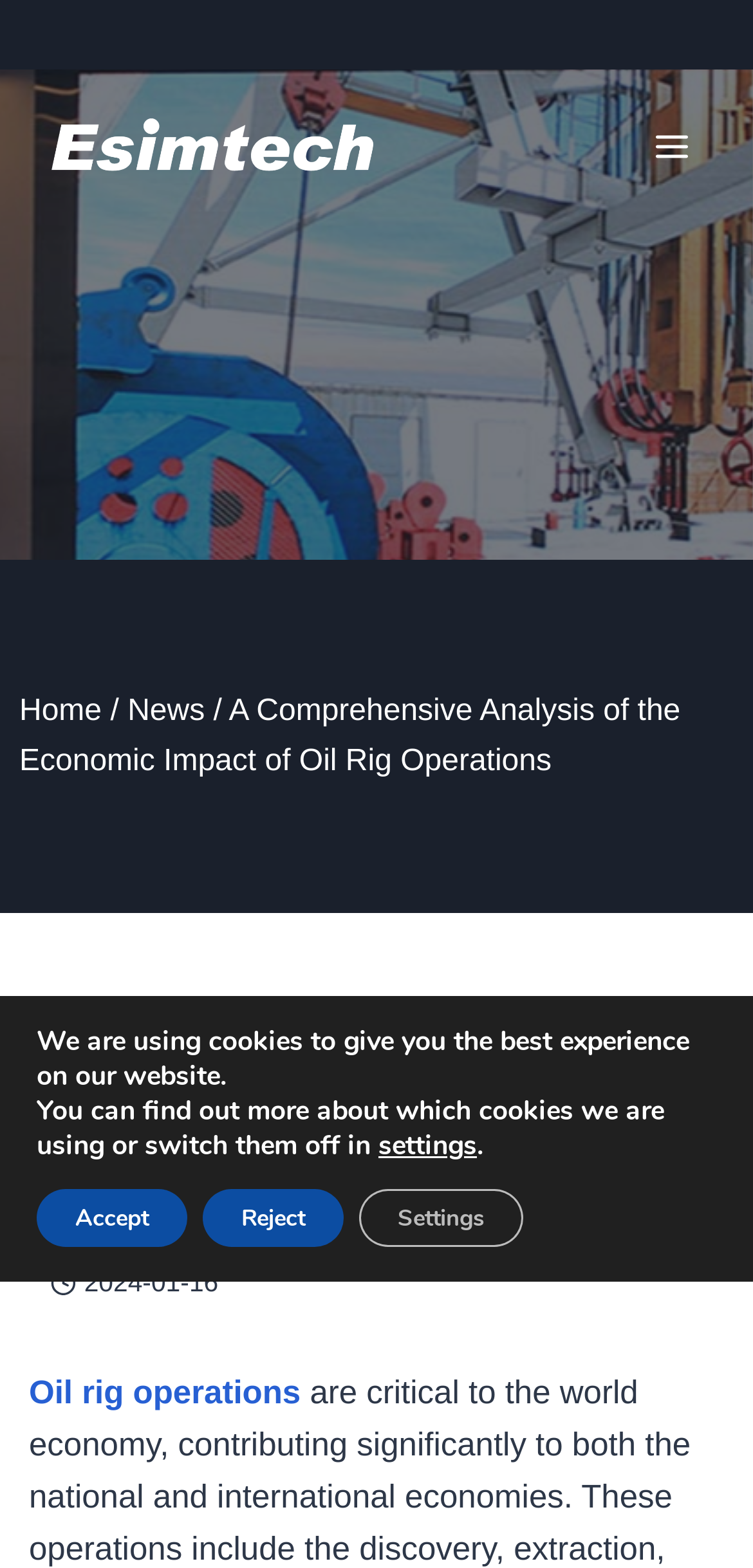Is there an image on the webpage?
Look at the screenshot and respond with one word or a short phrase.

Yes